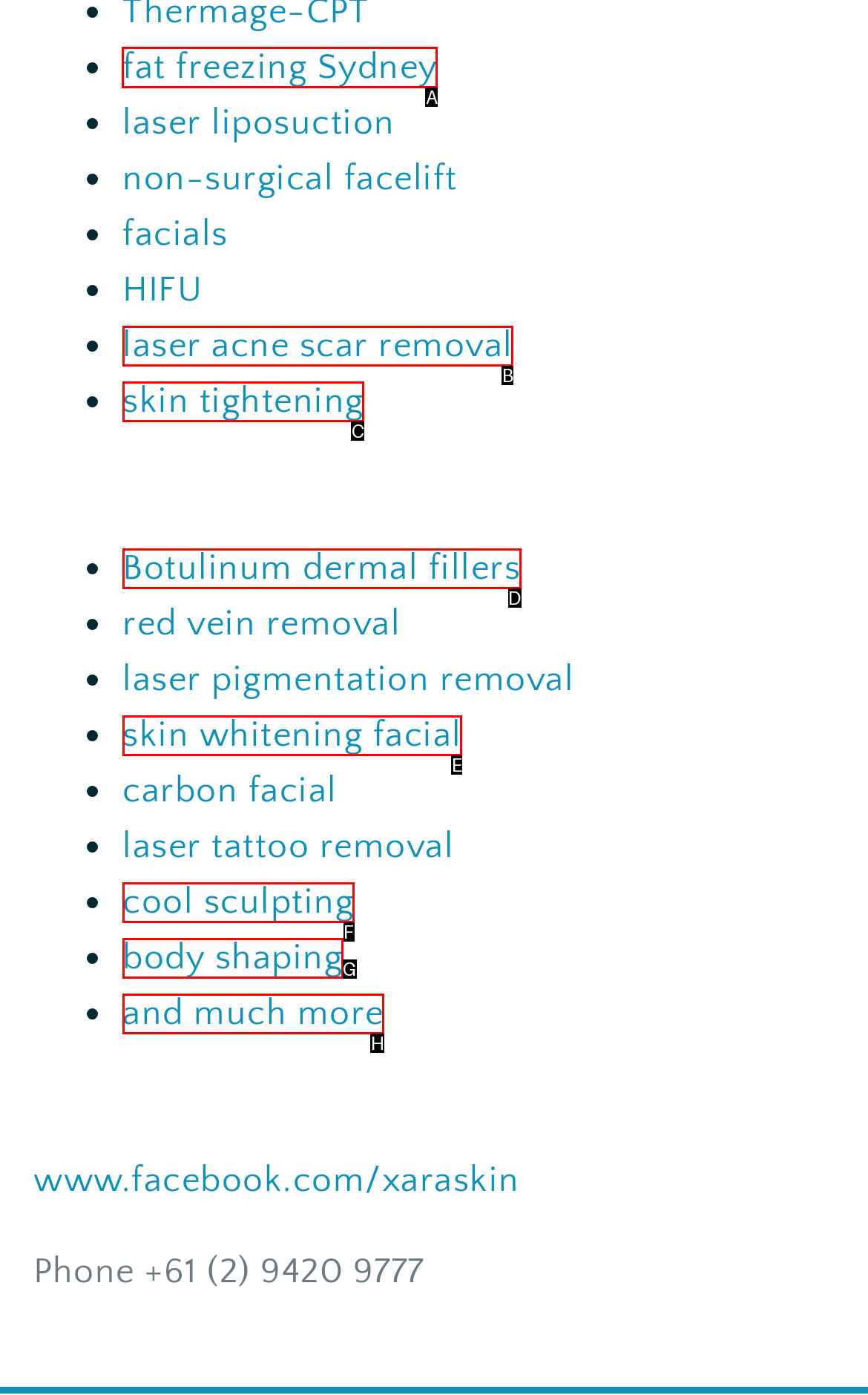Choose the HTML element that needs to be clicked for the given task: click fat freezing Sydney Respond by giving the letter of the chosen option.

A